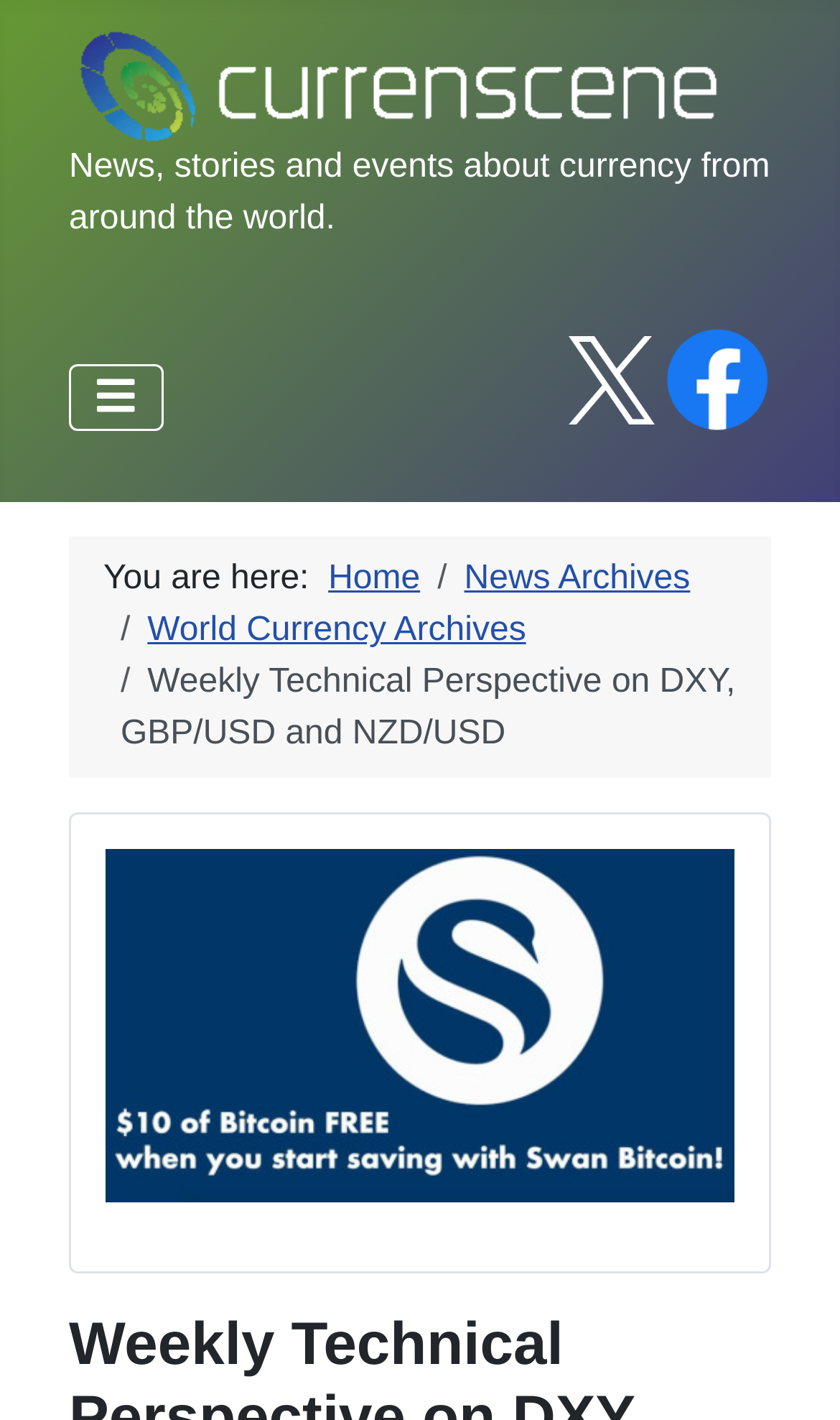Identify the bounding box coordinates for the element that needs to be clicked to fulfill this instruction: "Click on the CurrenScene logo". Provide the coordinates in the format of four float numbers between 0 and 1: [left, top, right, bottom].

[0.082, 0.029, 0.918, 0.084]